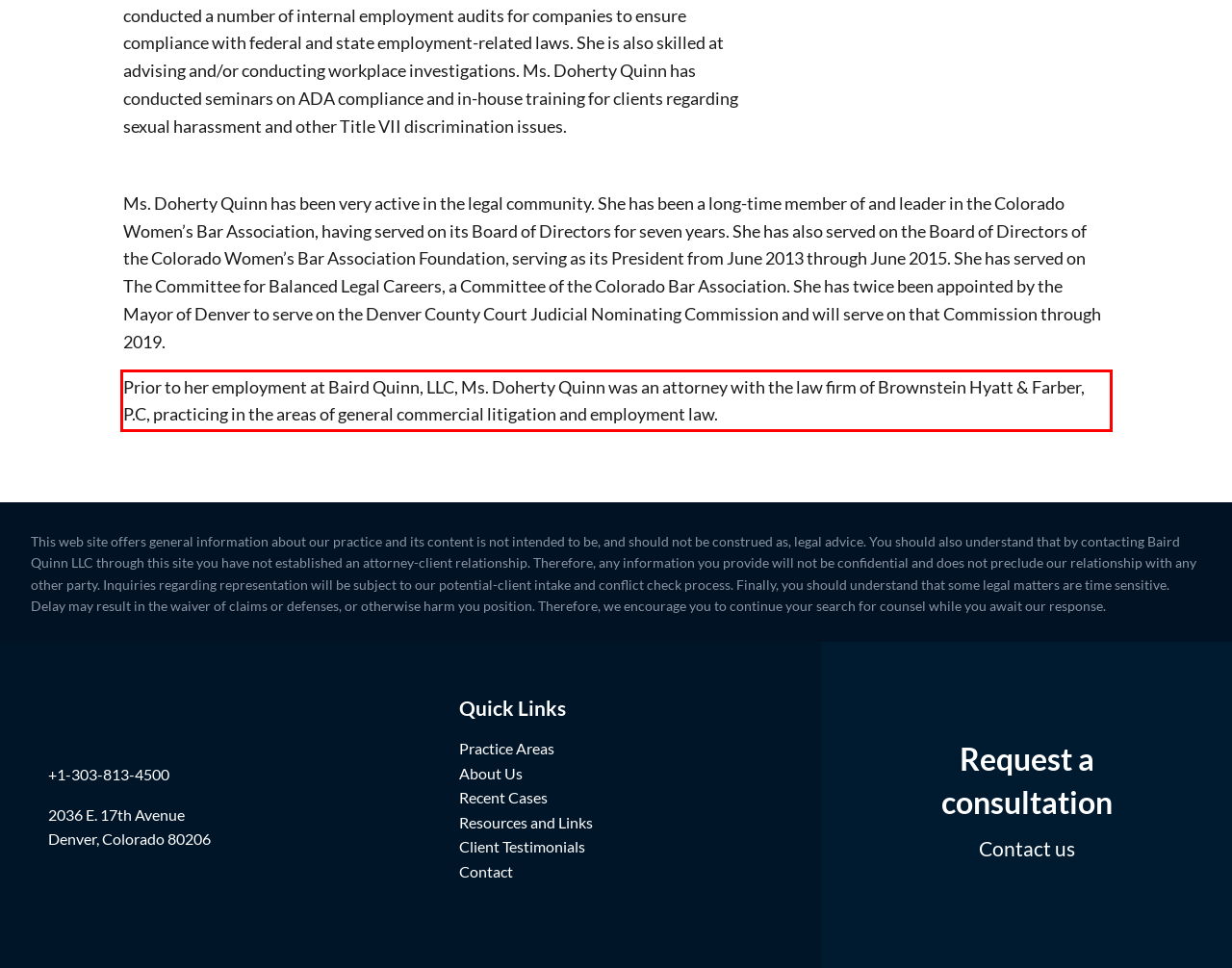Identify the red bounding box in the webpage screenshot and perform OCR to generate the text content enclosed.

Prior to her employment at Baird Quinn, LLC, Ms. Doherty Quinn was an attorney with the law firm of Brownstein Hyatt & Farber, P.C, practicing in the areas of general commercial litigation and employment law.